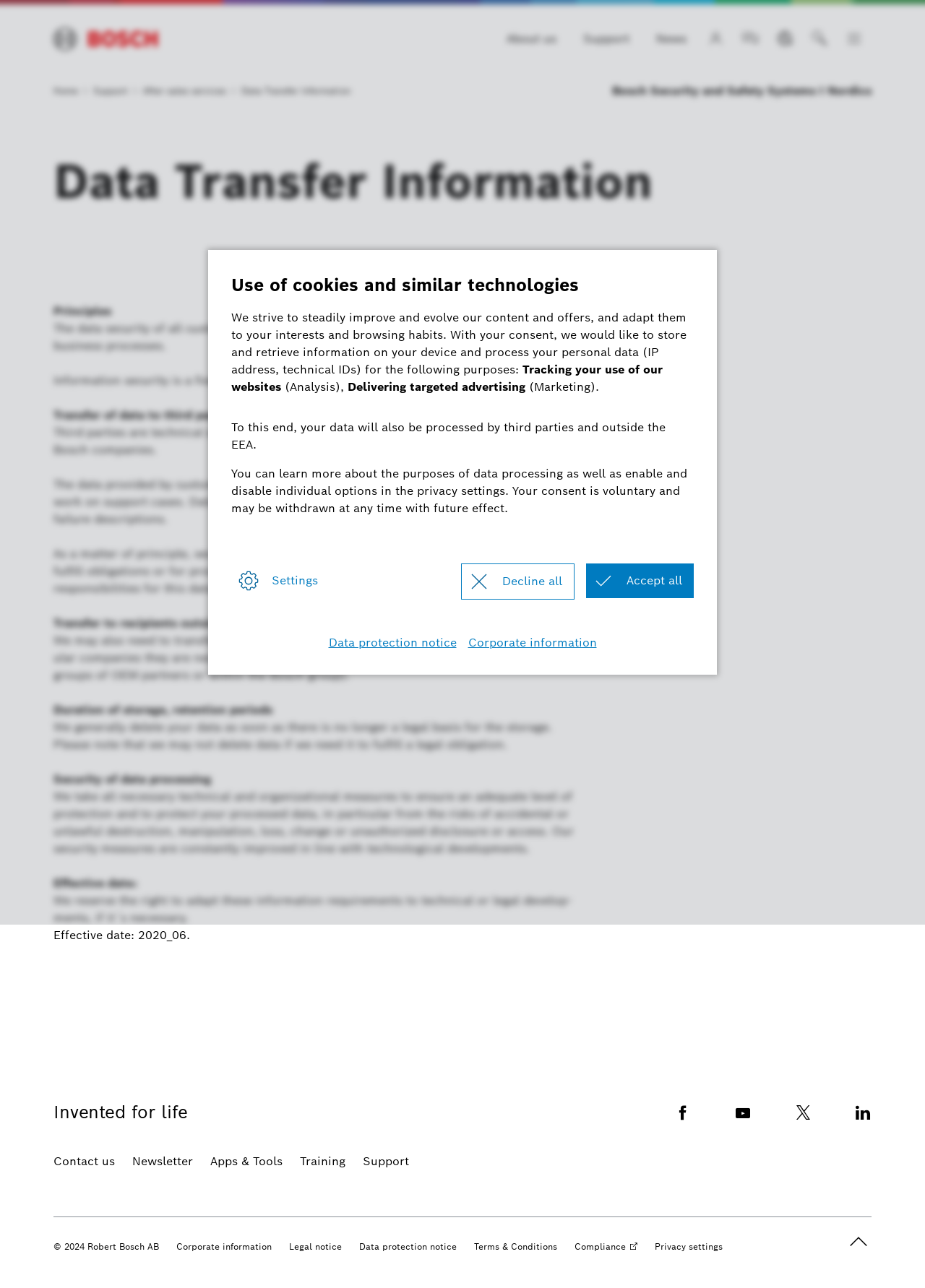What is the purpose of data processing?
Please describe in detail the information shown in the image to answer the question.

According to the webpage, the purpose of data processing is to track the user's use of the website and deliver targeted advertising. This is mentioned in the section where the website asks for consent to store and retrieve information on the user's device.